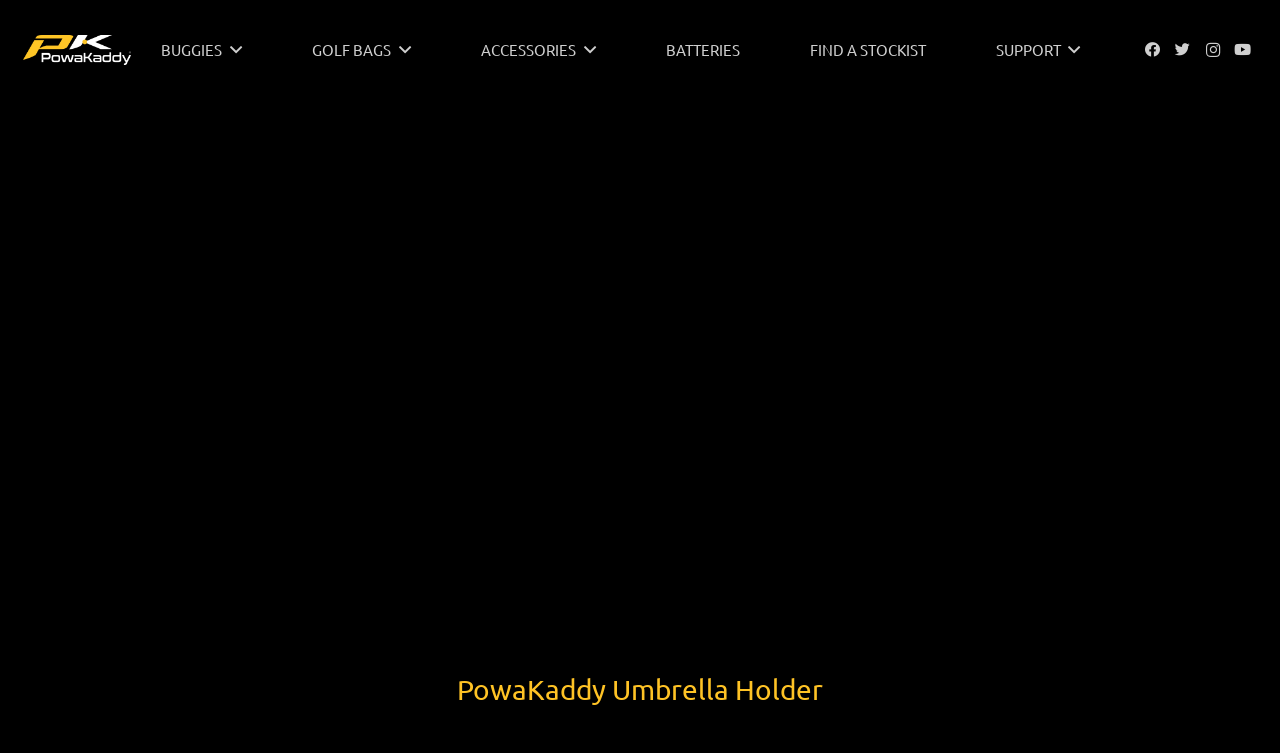Please find the bounding box coordinates of the clickable region needed to complete the following instruction: "Find a stockist". The bounding box coordinates must consist of four float numbers between 0 and 1, i.e., [left, top, right, bottom].

[0.605, 0.033, 0.75, 0.1]